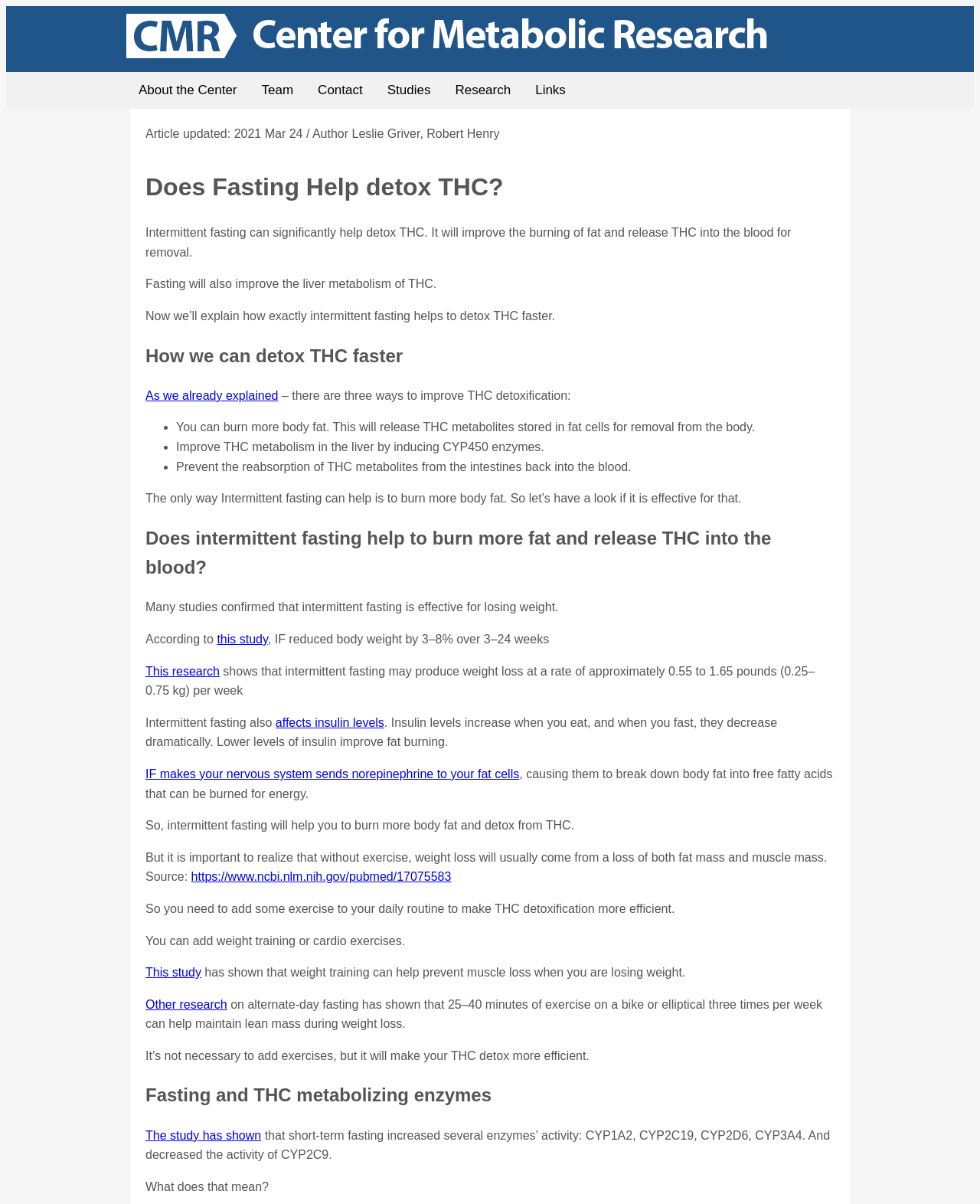Extract the main headline from the webpage and generate its text.

Does Fasting Help detox THC?